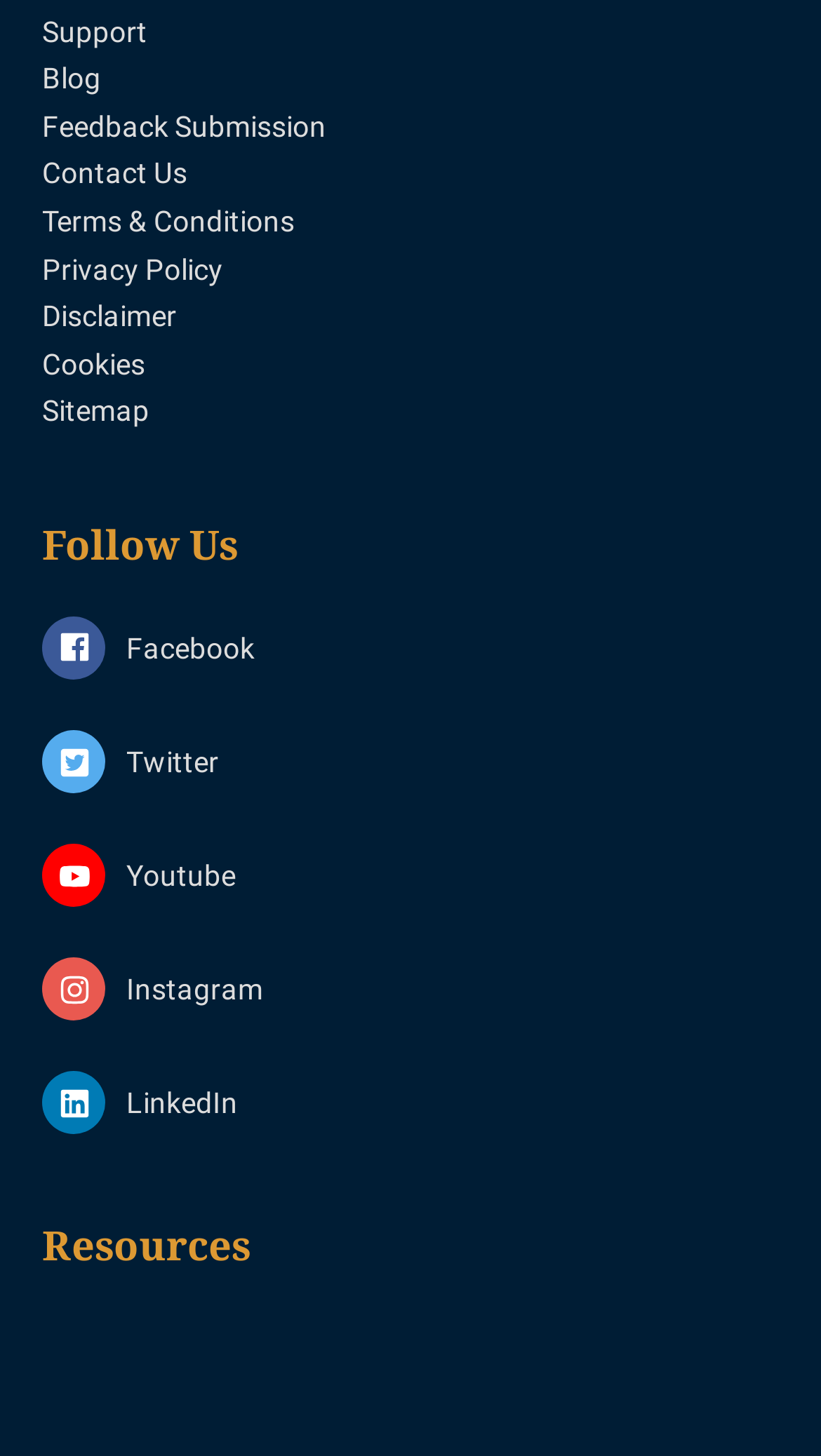What is the last link in the footer section?
Can you give a detailed and elaborate answer to the question?

I looked at the footer section of the webpage and found that the last link is 'Sitemap', which is located at the bottom of the page.